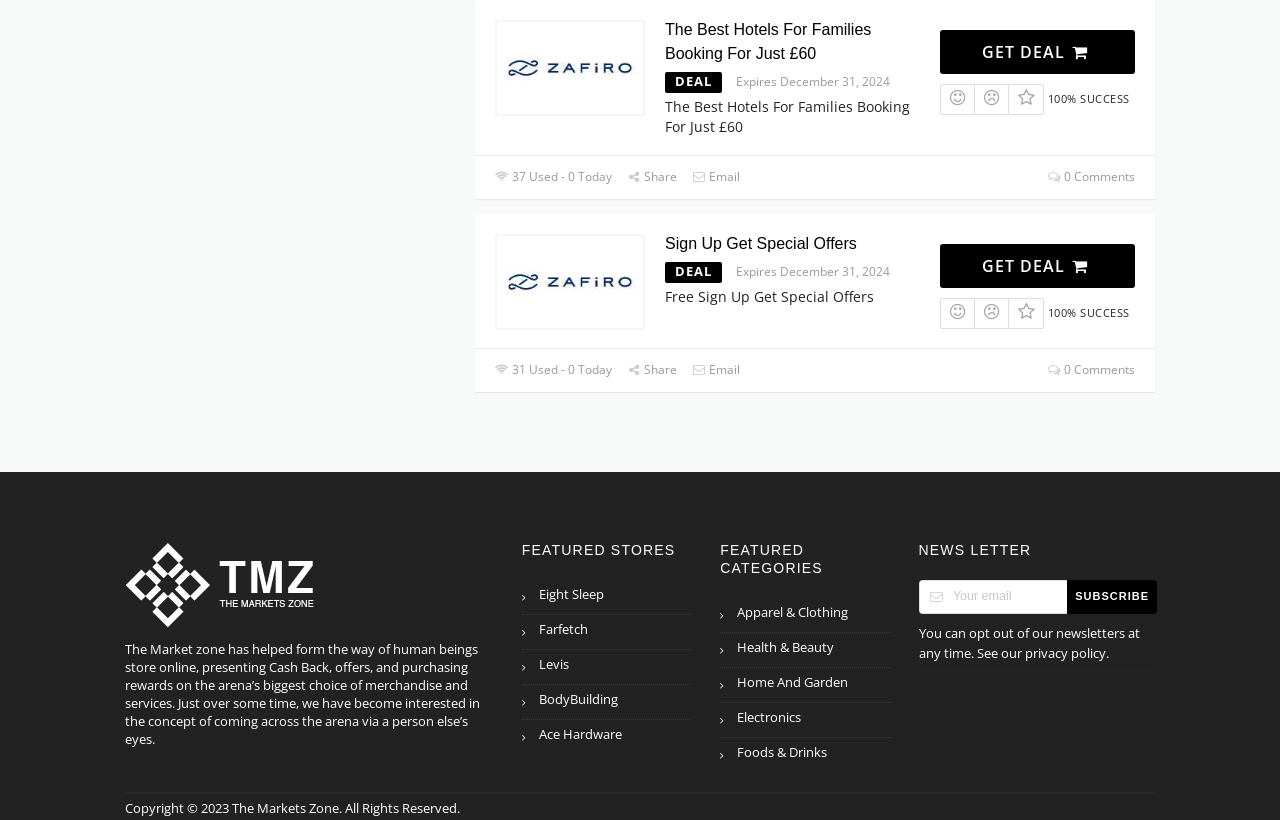Identify the bounding box coordinates of the clickable region necessary to fulfill the following instruction: "Share the deal". The bounding box coordinates should be four float numbers between 0 and 1, i.e., [left, top, right, bottom].

[0.49, 0.204, 0.529, 0.225]